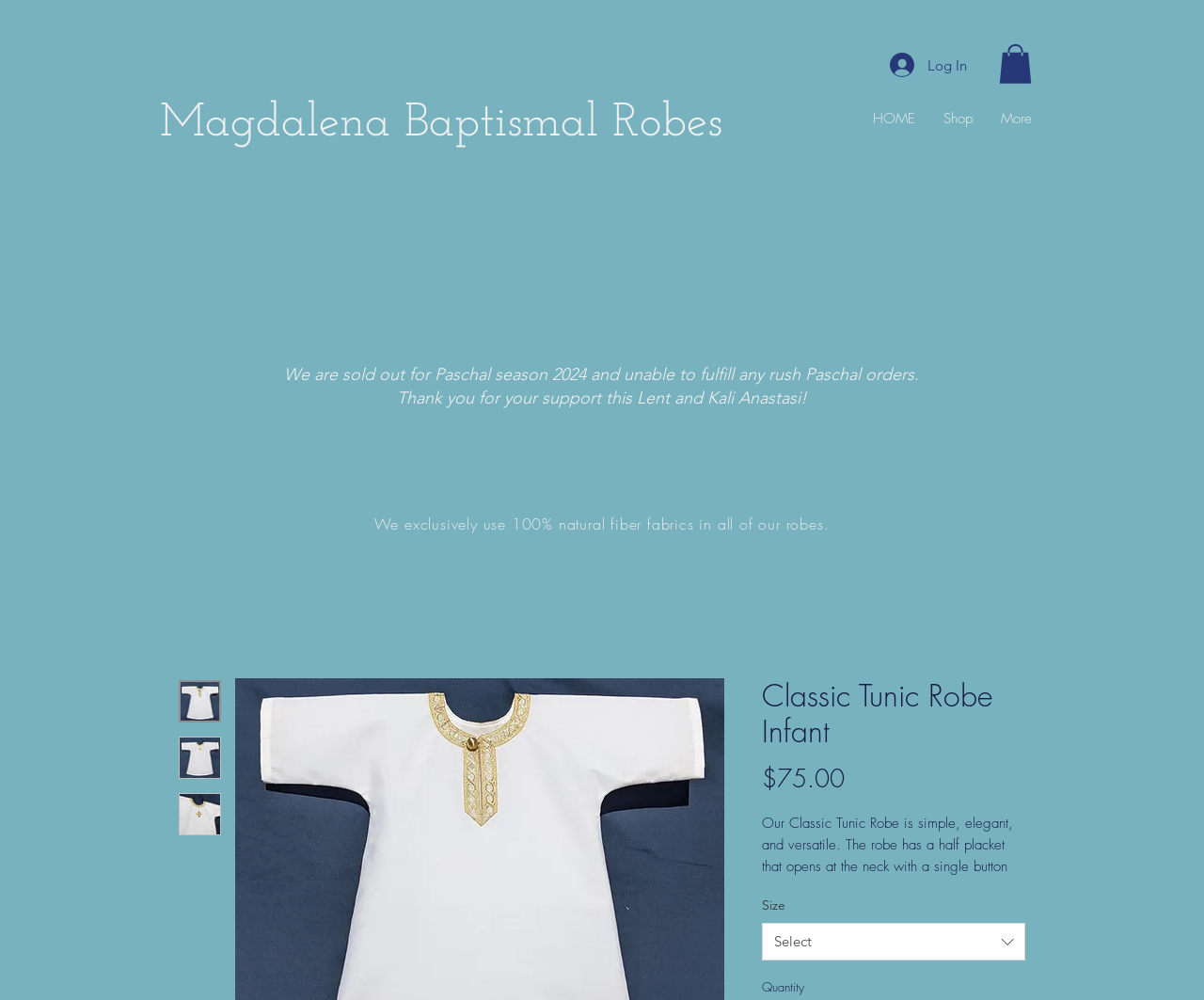What is the navigation menu item after 'HOME'?
Answer the question with a detailed and thorough explanation.

I found this information in the navigation element with the link 'HOME' and 'Shop' which is located at the coordinates [0.713, 0.095, 0.771, 0.142] and [0.771, 0.095, 0.819, 0.142] respectively.